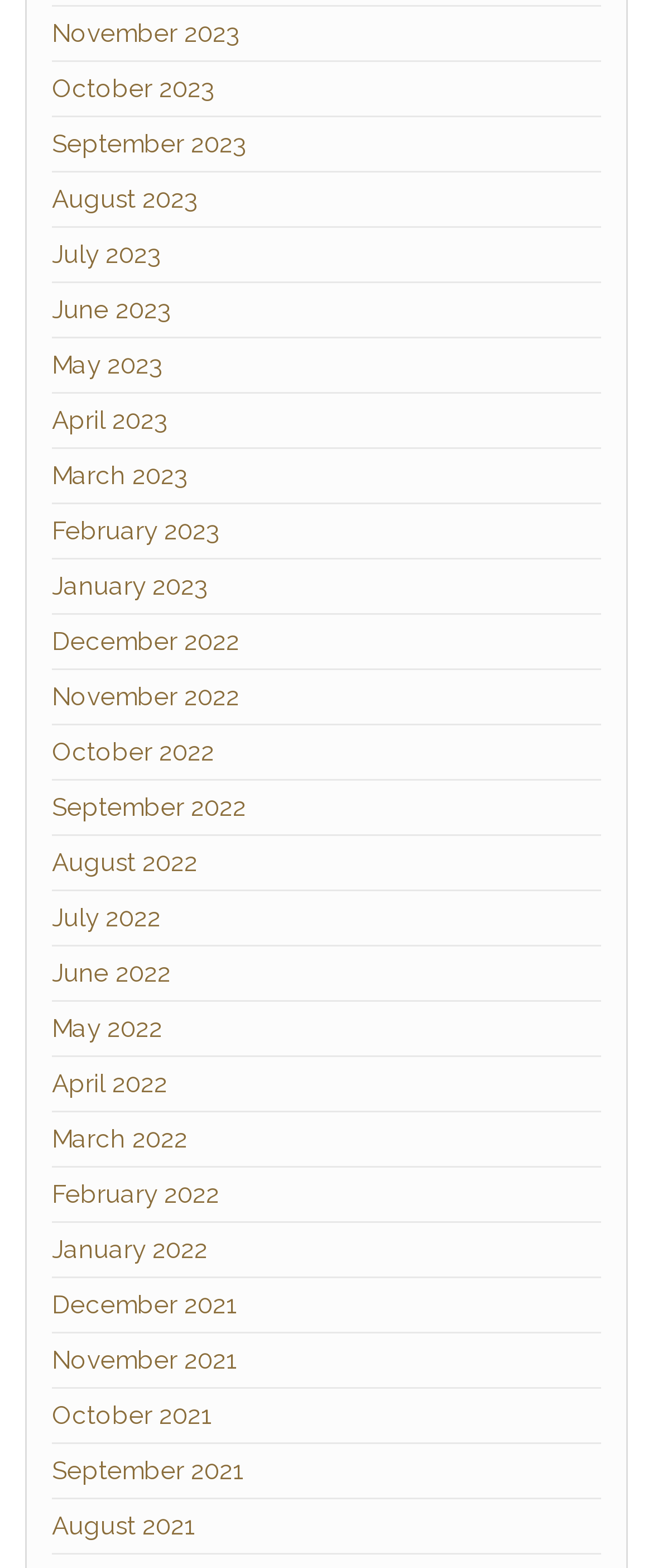Could you indicate the bounding box coordinates of the region to click in order to complete this instruction: "View September 2021".

[0.079, 0.928, 0.372, 0.947]